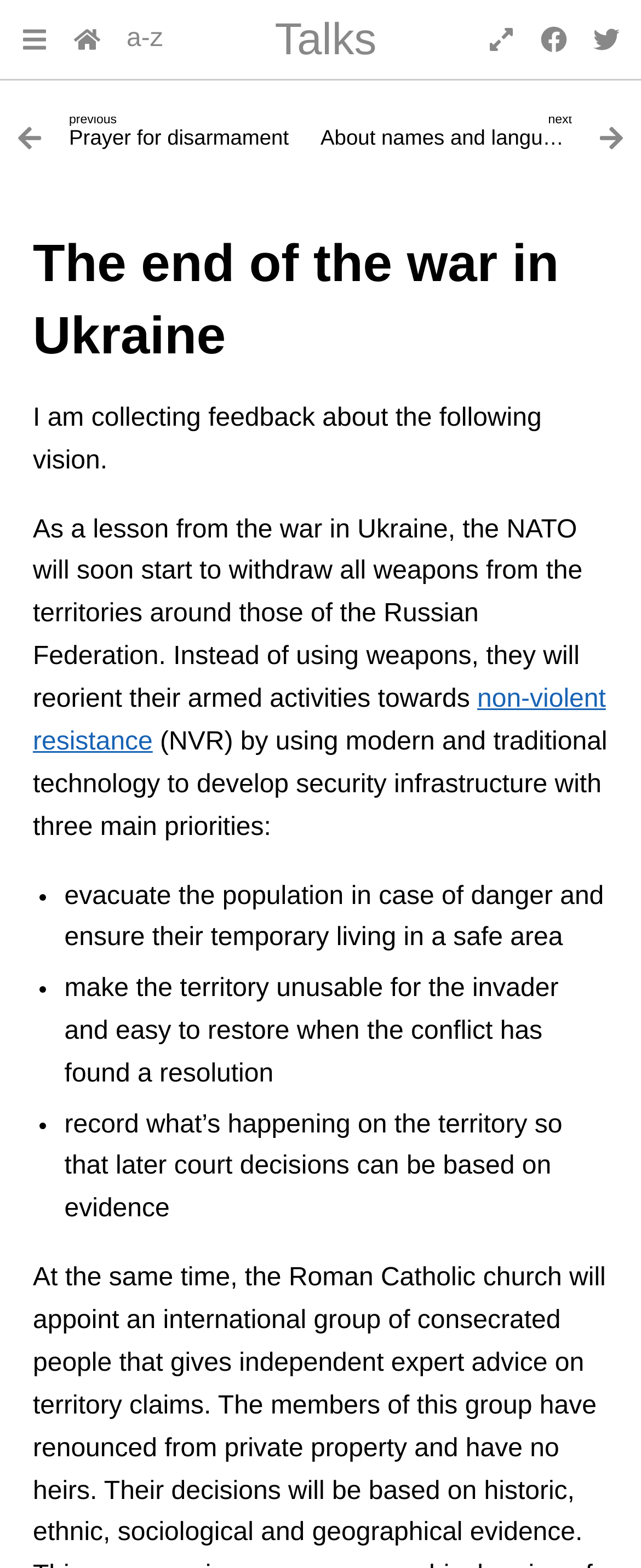Carefully examine the image and provide an in-depth answer to the question: What social media platform is mentioned for sharing?

I determined the answer by looking at the links with the text 'Share on Facebook' and 'Share on Twitter' and finding their corresponding image elements.